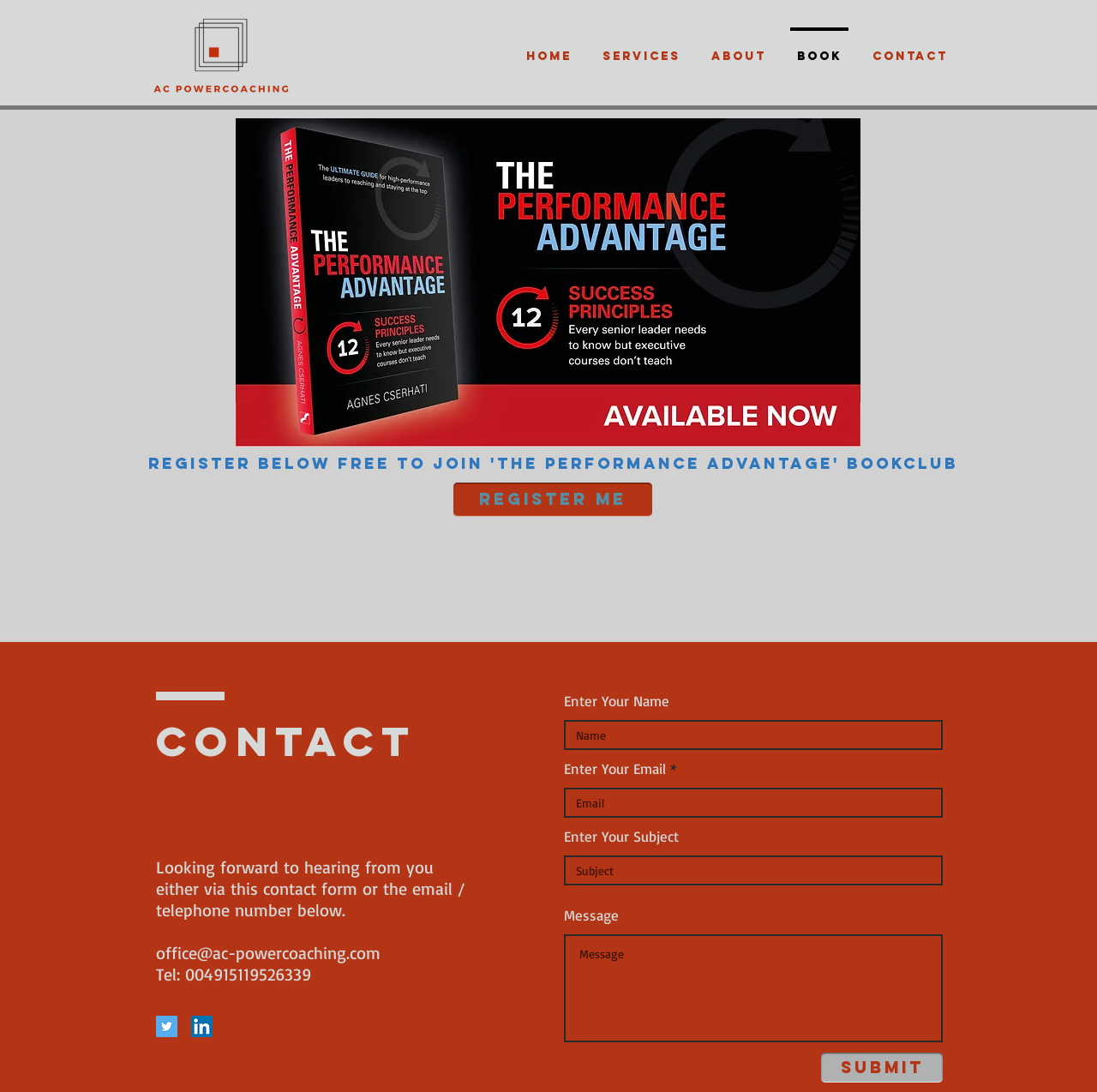Please pinpoint the bounding box coordinates for the region I should click to adhere to this instruction: "Send a message".

[0.748, 0.964, 0.859, 0.991]